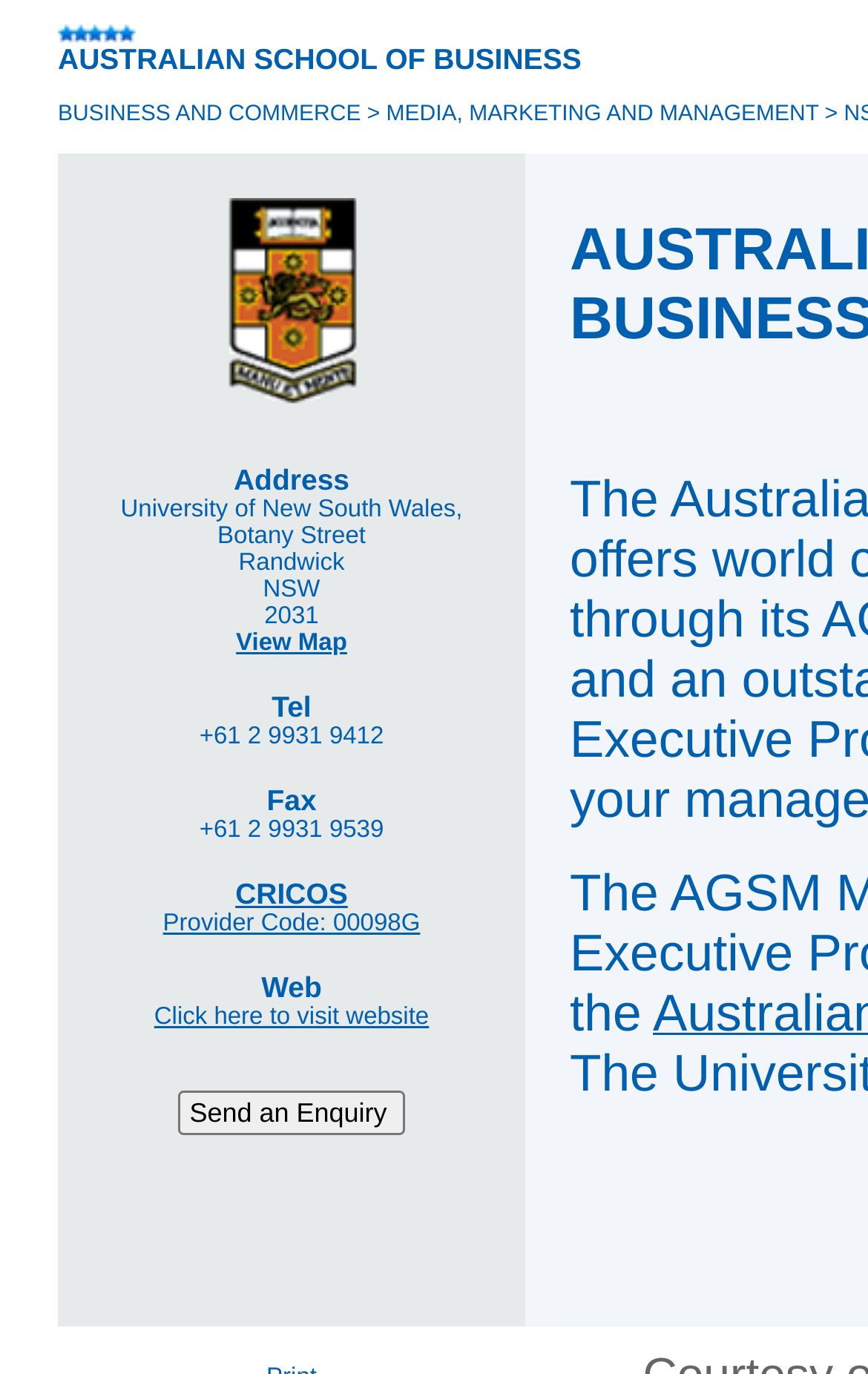Utilize the details in the image to give a detailed response to the question: What is the fax number for the university?

I found the fax number by looking at the StaticText element with ID 64, which contains the fax number.